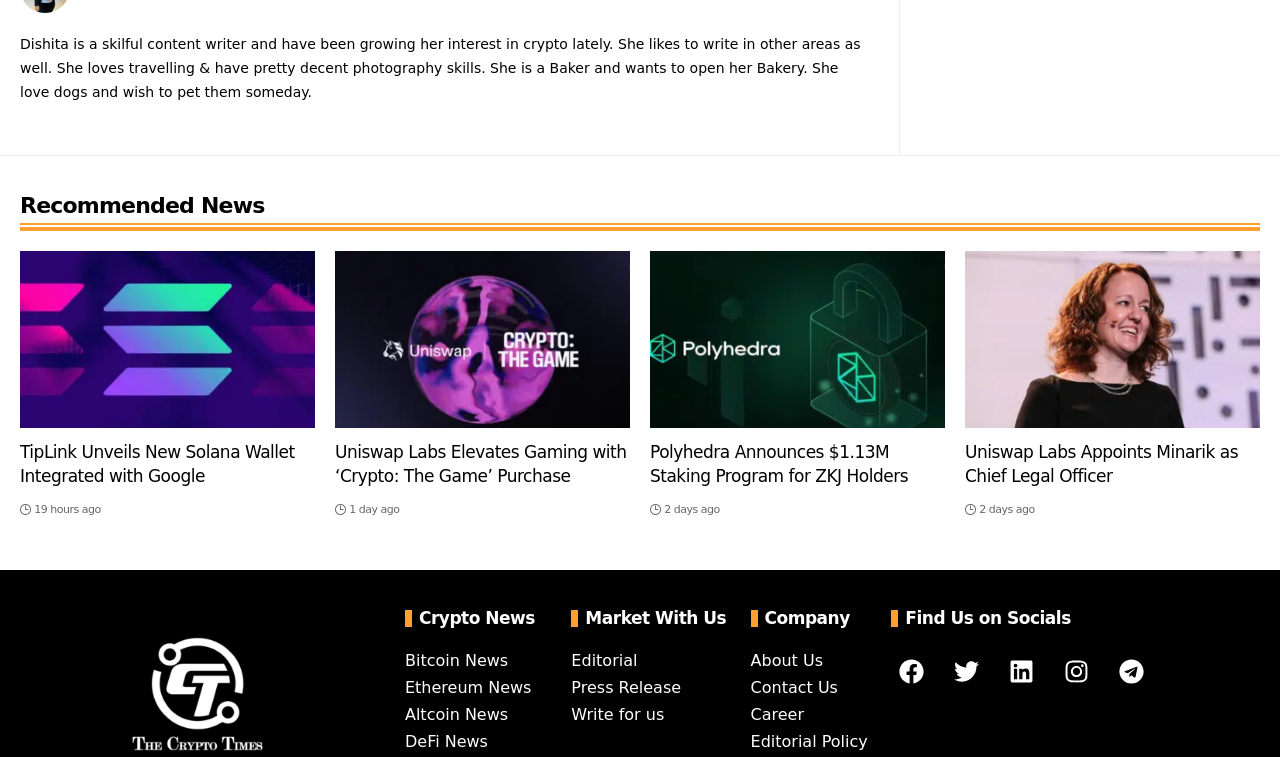Examine the image carefully and respond to the question with a detailed answer: 
What is the name of the company that appointed Minarik as Chief Legal Officer?

The webpage has a heading and link element that mentions 'Uniswap Labs Appoints Minarik as Chief Legal Officer', which indicates that Uniswap Labs is the company that made the appointment.